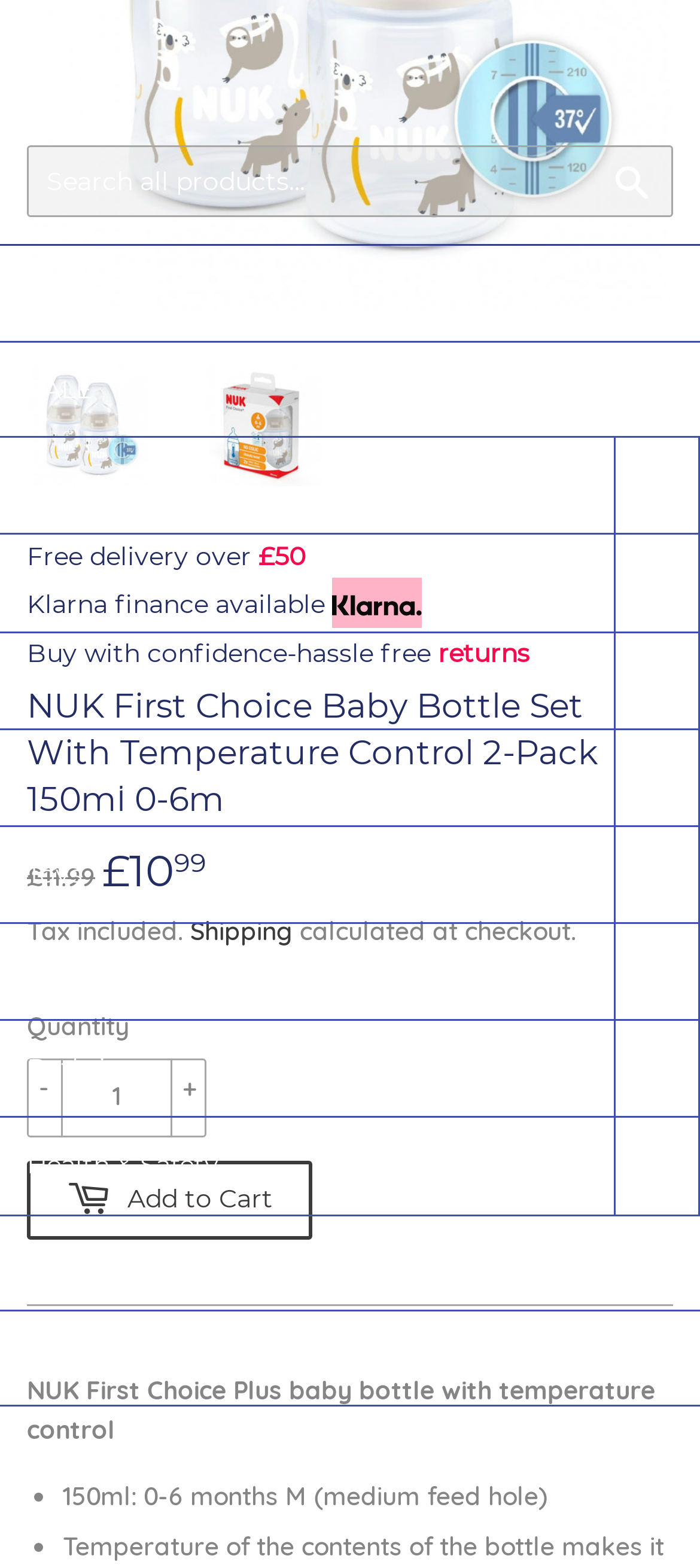What is the purpose of the search box?
Look at the image and answer the question using a single word or phrase.

Search products